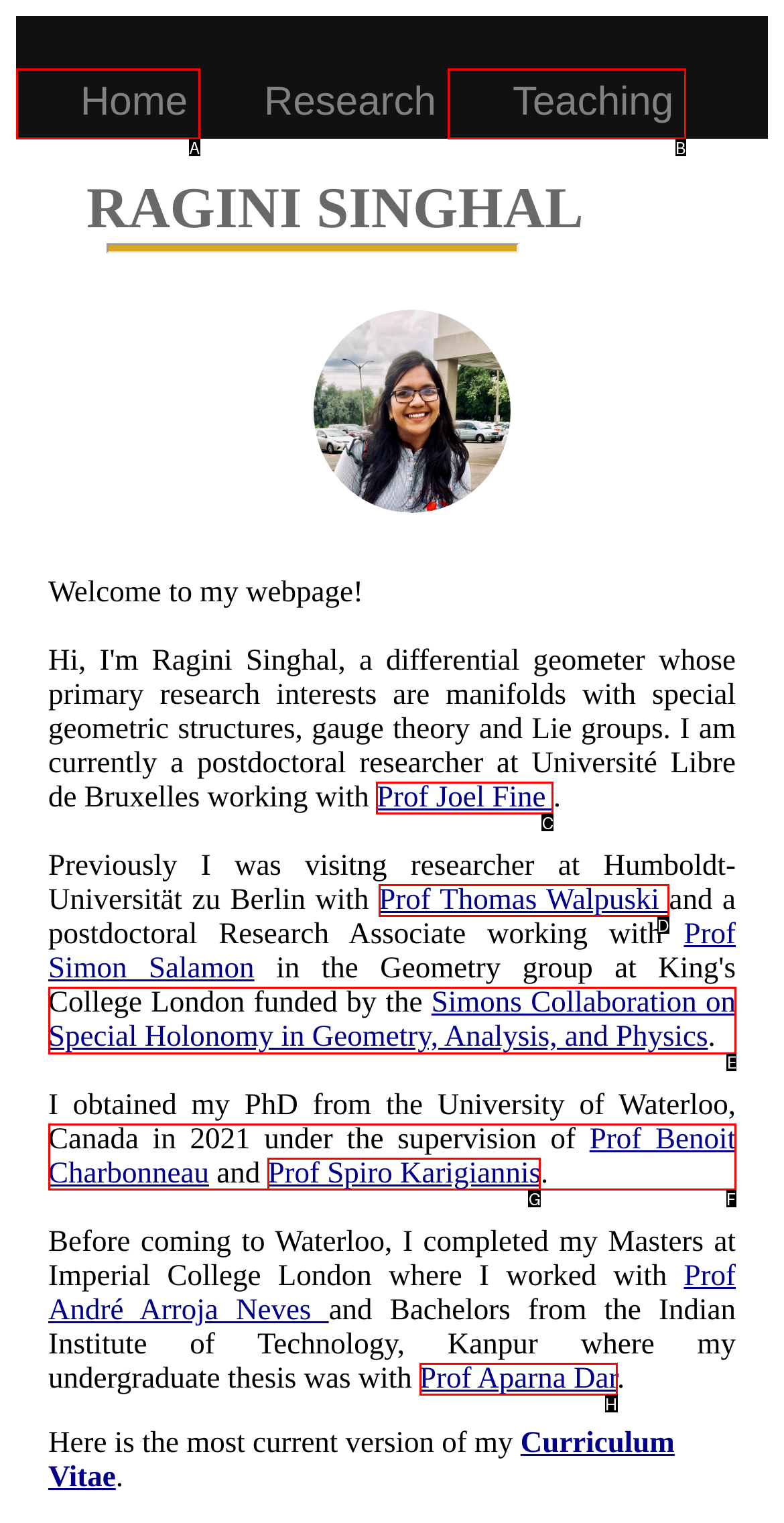Given the task: learn about Simons Collaboration, indicate which boxed UI element should be clicked. Provide your answer using the letter associated with the correct choice.

E